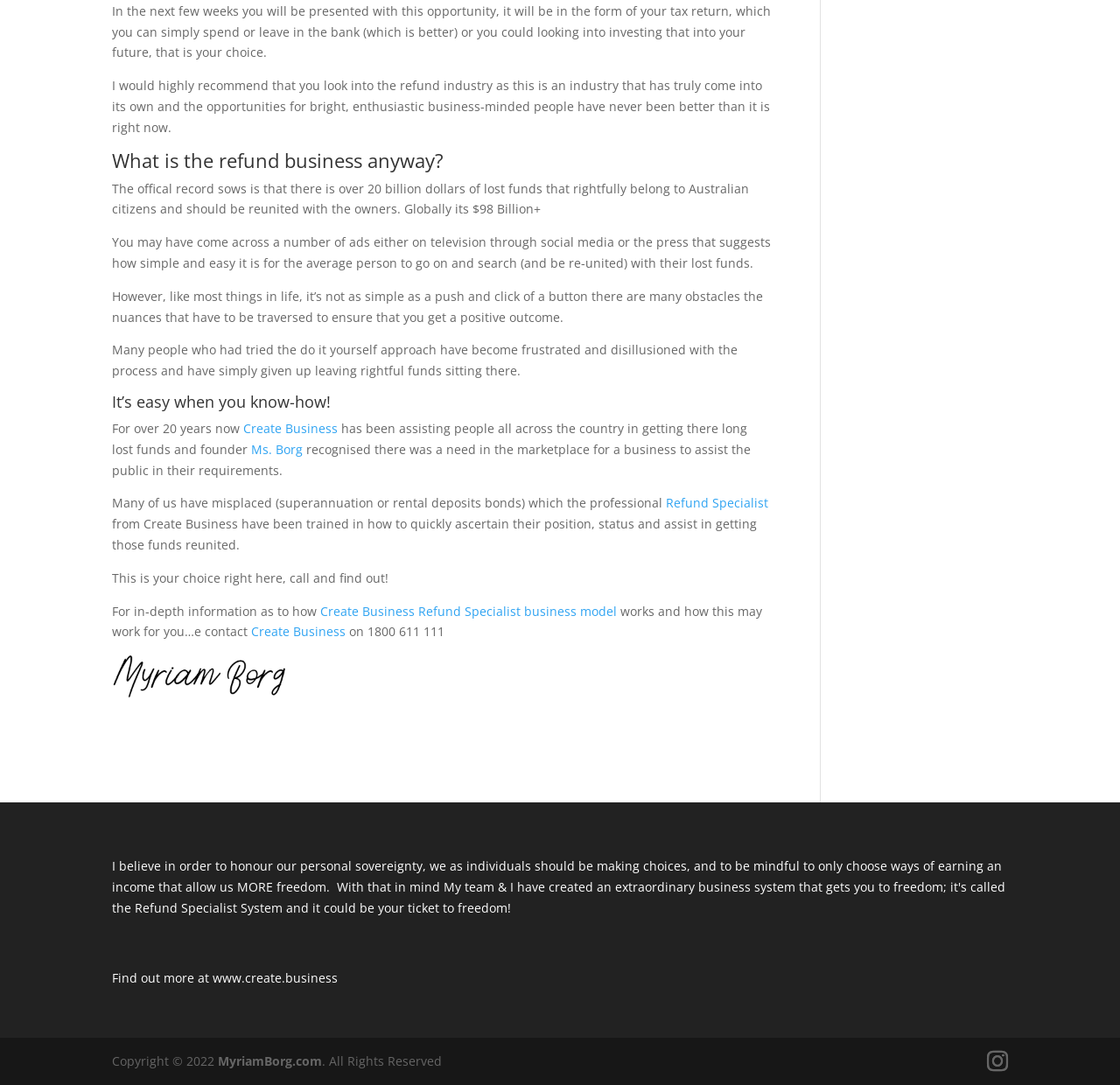Locate the bounding box coordinates of the clickable region to complete the following instruction: "Learn about 'Refund Specialist'."

[0.595, 0.456, 0.686, 0.471]